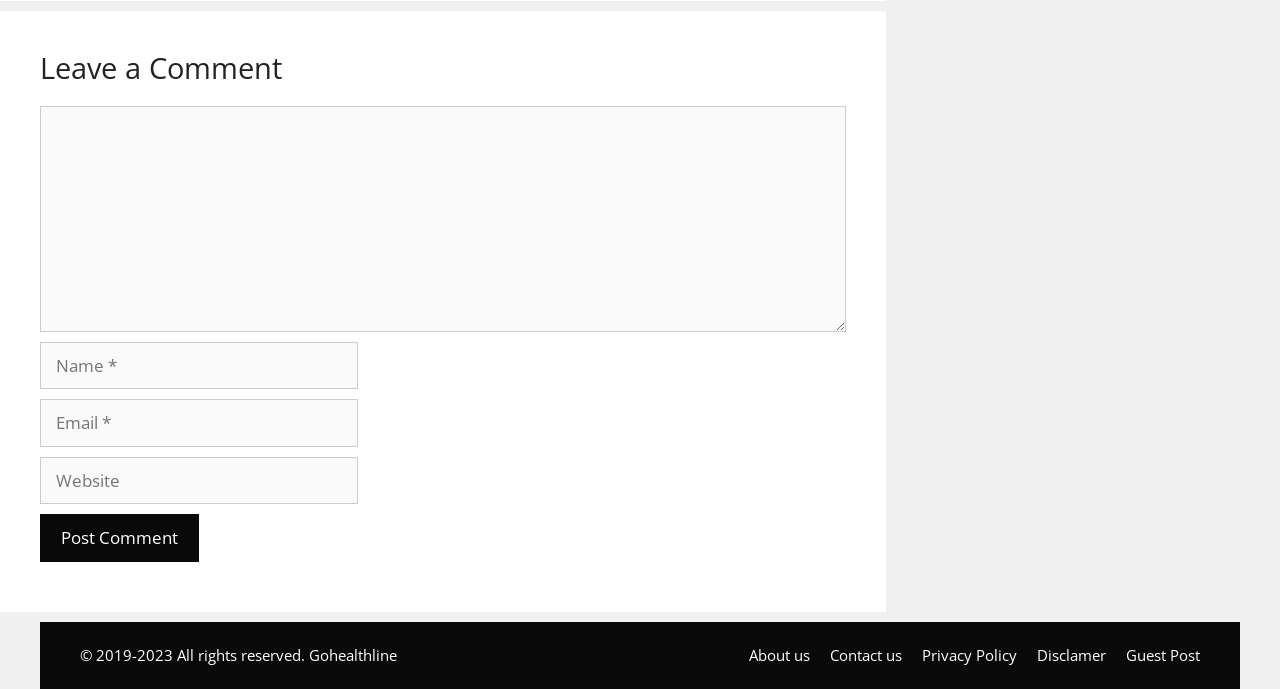Identify the bounding box coordinates for the UI element described as follows: "Disclamer". Ensure the coordinates are four float numbers between 0 and 1, formatted as [left, top, right, bottom].

[0.81, 0.935, 0.864, 0.964]